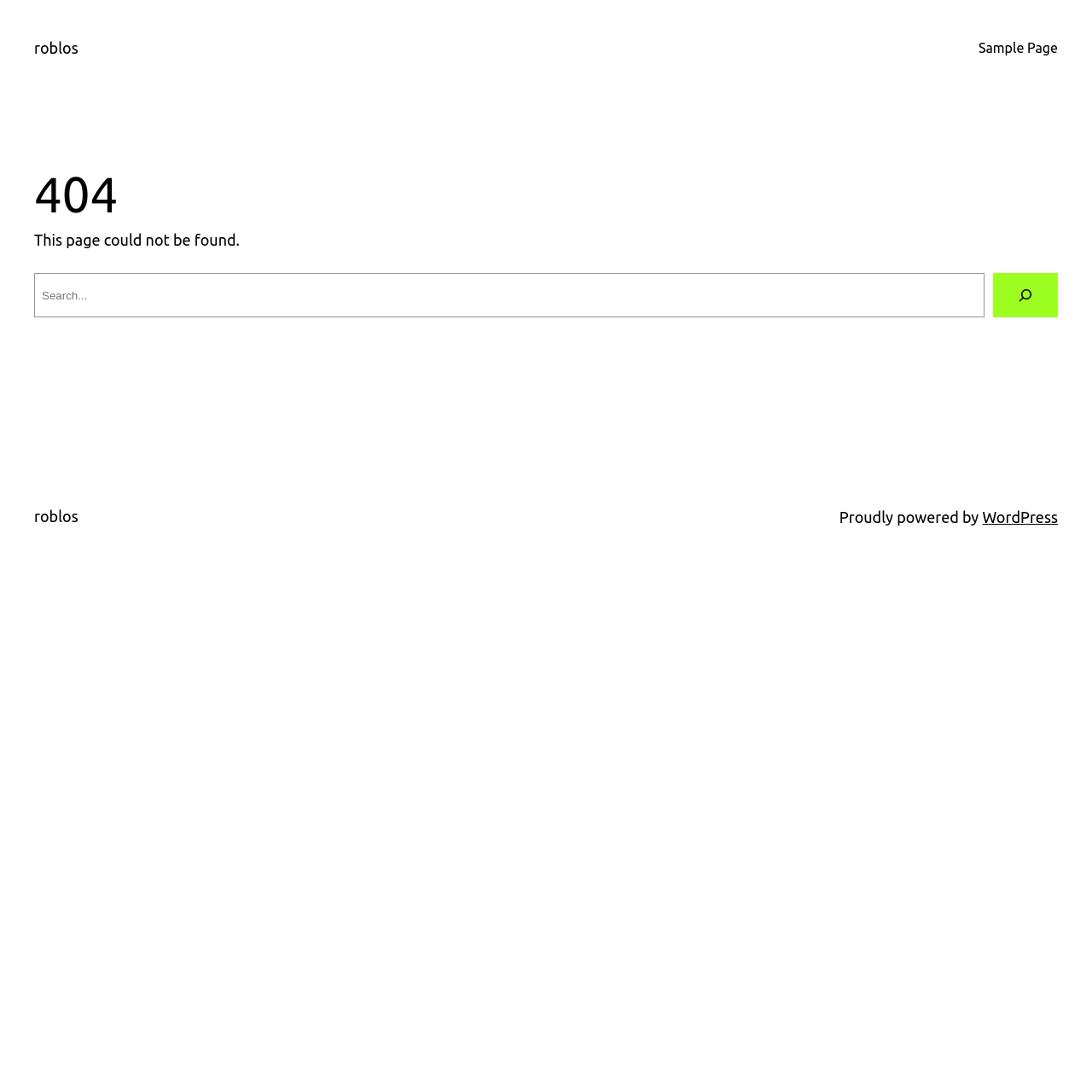Give a full account of the webpage's elements and their arrangement.

The webpage is a "Page not found" error page from roblos. At the top left, there is a link to "roblos". On the opposite side, at the top right, there is a link to "Sample Page". 

Below the top section, there is a main content area that occupies most of the page. Within this area, a large heading "404" is displayed prominently. Below the heading, a short paragraph of text reads "This page could not be found." 

Underneath the text, there is a search bar that spans most of the width of the page. The search bar contains a label "Search", a text input field, and a search button on the right side. The search button has an icon. 

At the bottom of the page, there is a footer section that contains a link to "roblos" on the left side, a text "Proudly powered by" in the middle, and a link to "WordPress" on the right side.